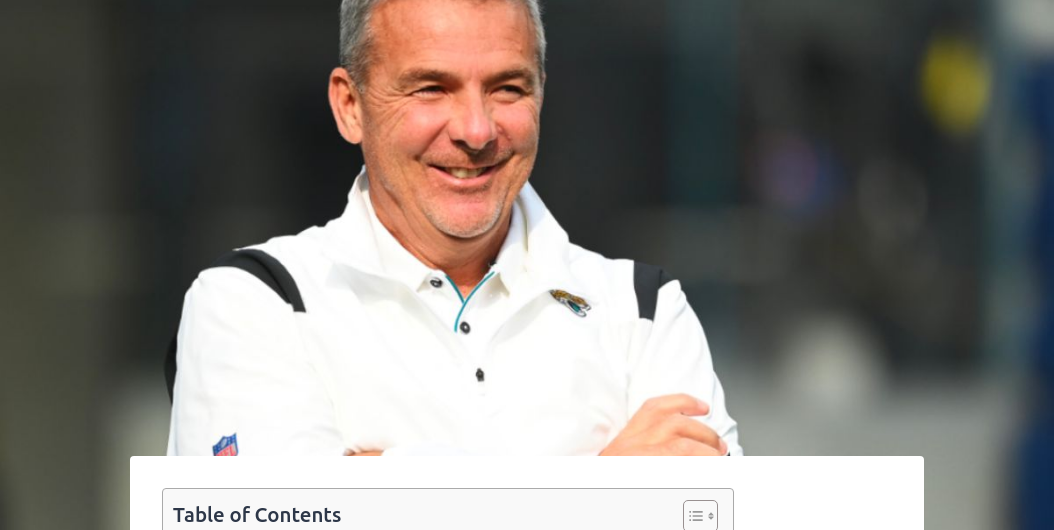What is the tone of the image?
Provide an in-depth and detailed answer to the question.

The overall tone of the image is positive and engaged, which is suitable for the context of a sports figure being highlighted in a publication, as it conveys a sense of enthusiasm and energy.